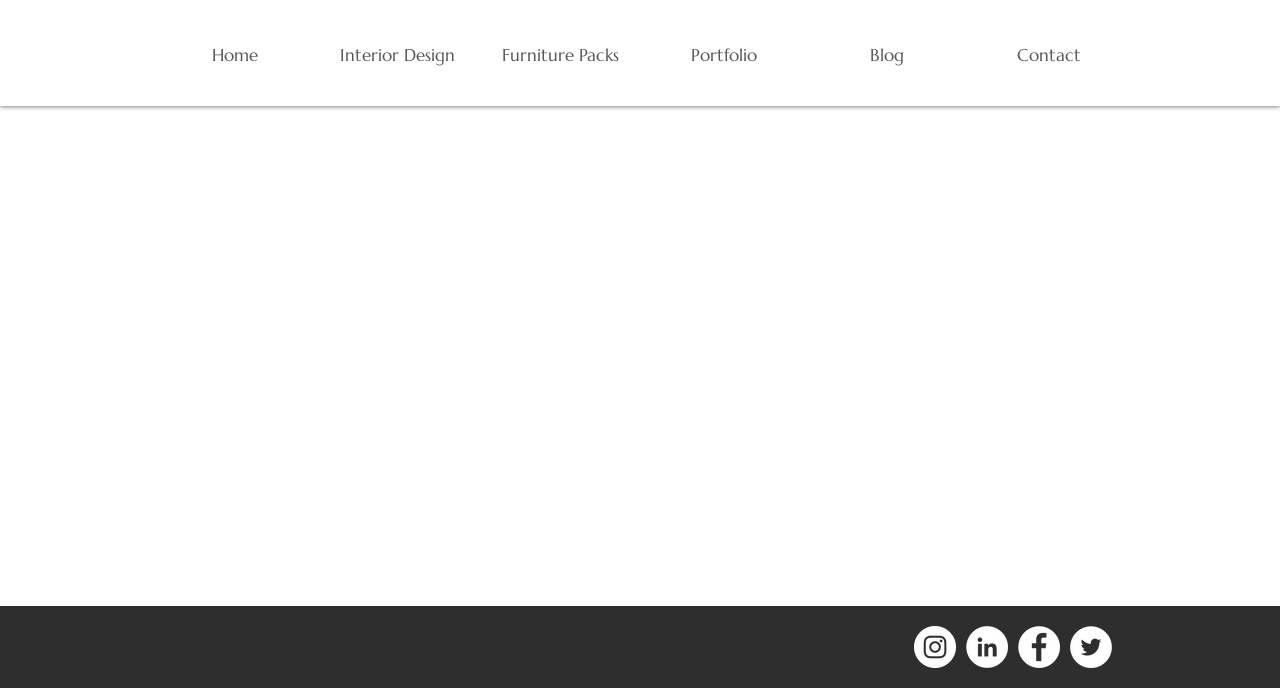Determine the bounding box for the described HTML element: "Portfolio". Ensure the coordinates are four float numbers between 0 and 1 in the format [left, top, right, bottom].

[0.54, 0.031, 0.668, 0.103]